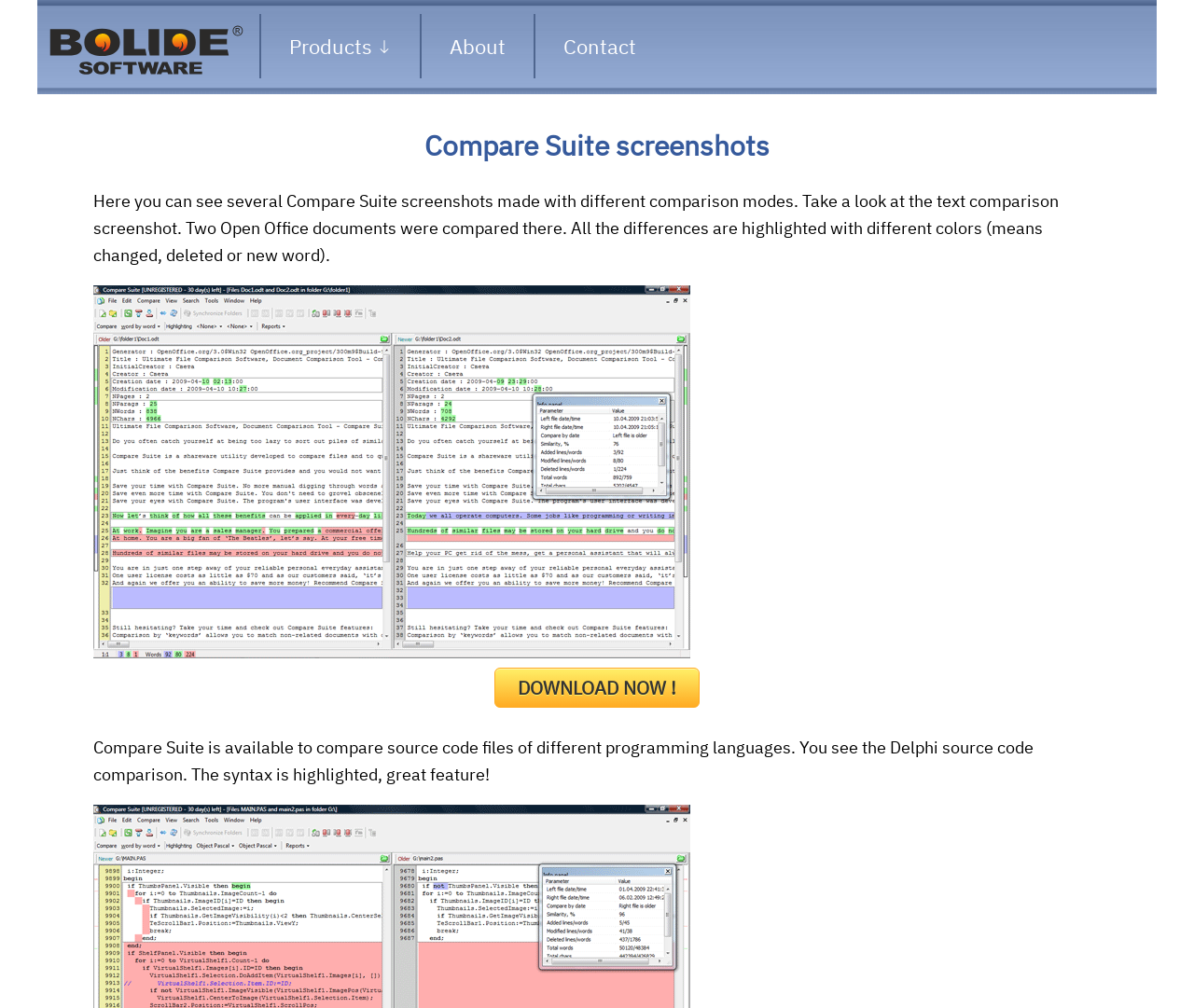What is the call-to-action on the webpage?
Please give a well-detailed answer to the question.

The webpage has a prominent call-to-action button that encourages users to download the Compare Suite program, indicating that the webpage is a promotional or demo page for the software.